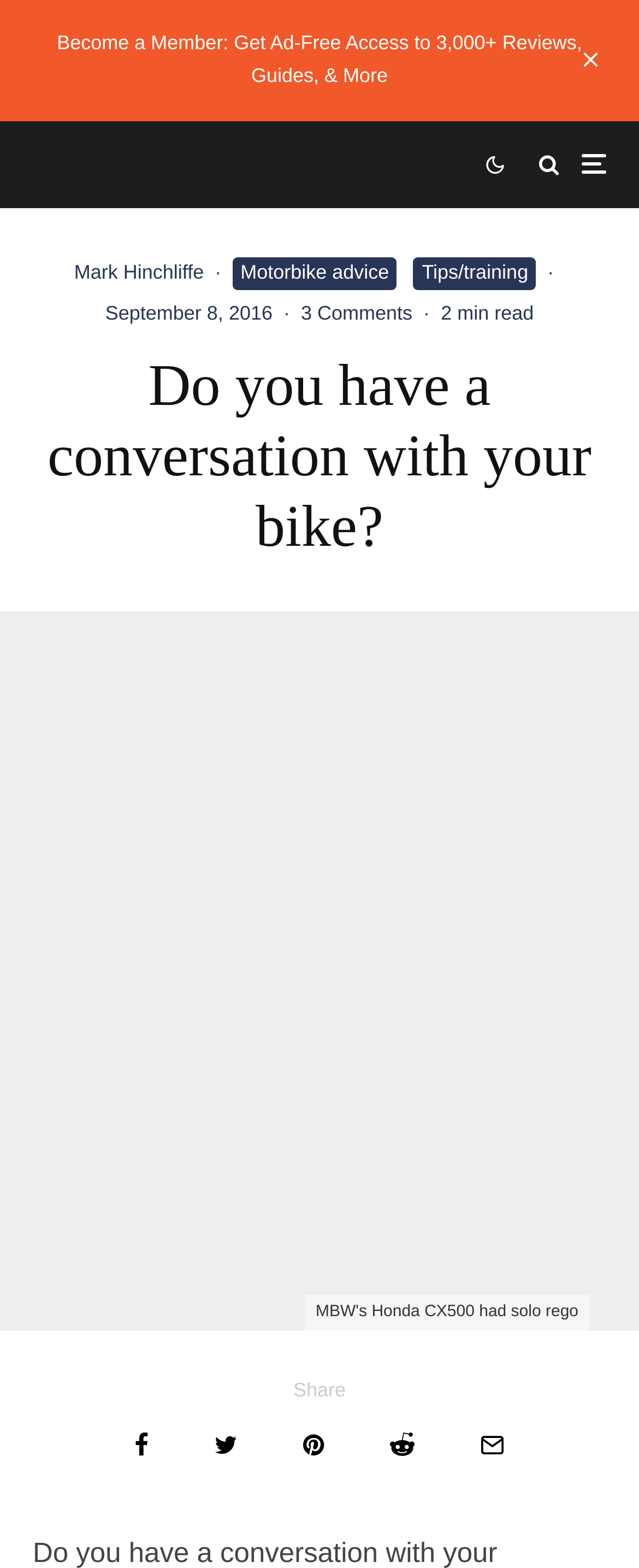Locate the bounding box for the described UI element: "Motorbike advice". Ensure the coordinates are four float numbers between 0 and 1, formatted as [left, top, right, bottom].

[0.363, 0.164, 0.622, 0.185]